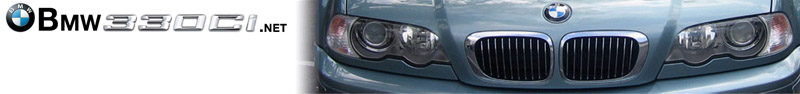Describe all the elements in the image with great detail.

The image features the front view of a BMW 330ci, showcasing its sleek design and iconic kidney grille flanked by stylish headlights. The vehicle's exterior is presented in a smooth, light blue finish, complementing the polished chrome detailing around the grille and headlamp assemblies. This visual is part of the website BMW330ci.net, which offers do-it-yourself guides and essential information for BMW 330ci owners, particularly for maintenance tasks like changing coolant. The logo and name "BMW330ci.net" are prominently displayed on the left, emphasizing the website's focus on this specific BMW model, known for its blend of performance and luxury.